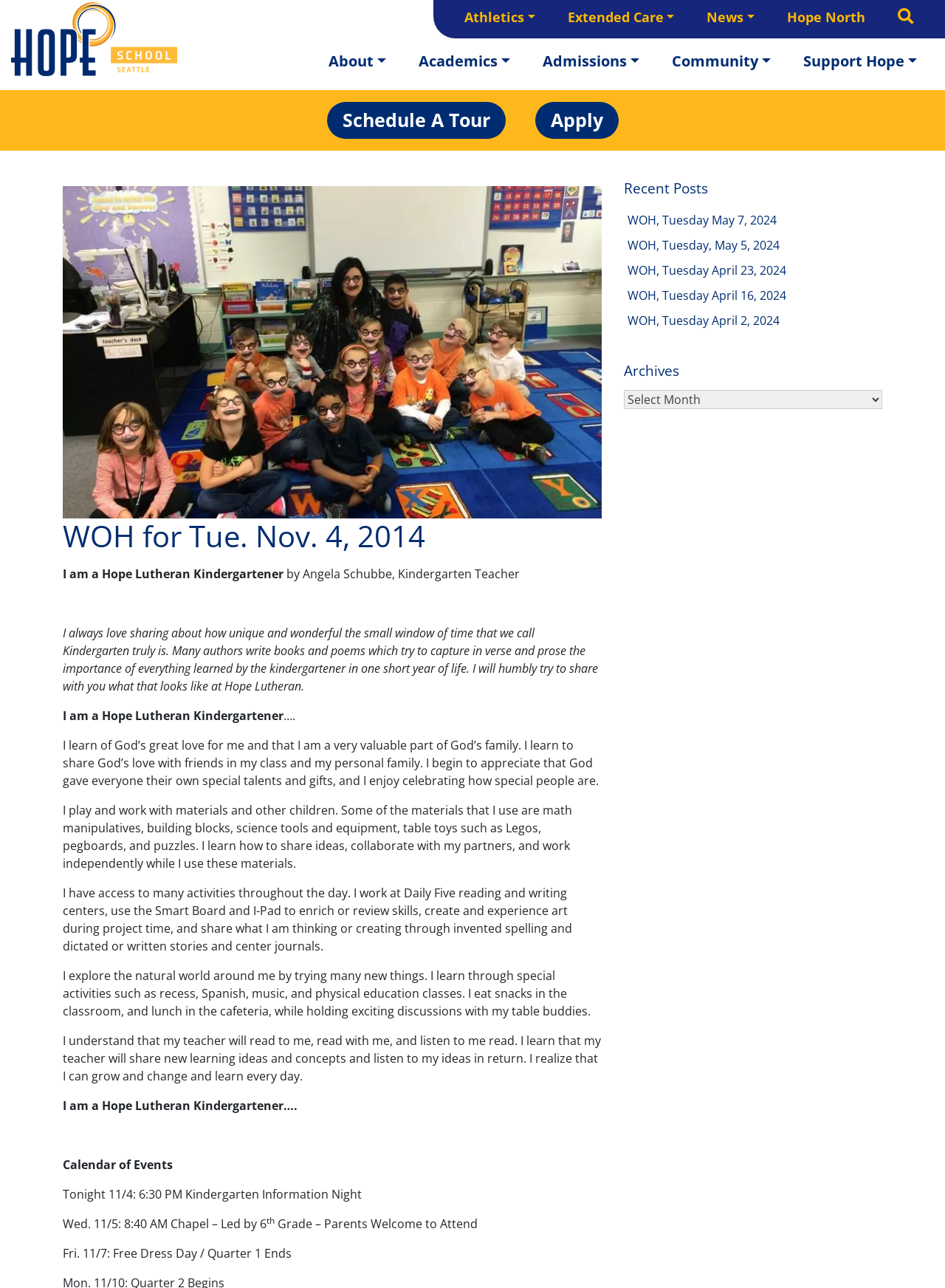Summarize the webpage comprehensively, mentioning all visible components.

This webpage appears to be a blog or news page from Hope Lutheran, a school or educational institution. At the top of the page, there is a header section with a logo and several links to different sections of the website, including "Athletics", "Extended Care", "News", and "About". Below this, there is a prominent link to "Schedule A Tour" and another to "Apply".

The main content of the page is a blog post or article titled "WOH for Tue. Nov. 4, 2014" written by Angela Schubbe, a Kindergarten Teacher. The article describes the experiences and learning activities of a Kindergarten student at Hope Lutheran, including learning about God's love, sharing with friends, and exploring the natural world. The text is divided into several paragraphs, each describing a different aspect of the Kindergarten experience.

To the right of the main content, there is a sidebar with several sections. The top section is titled "Recent Posts" and lists several links to other blog posts or articles, each with a date in the title. Below this, there is a section titled "Archives" with a dropdown menu.

At the bottom of the page, there is a section titled "Calendar of Events" which lists several upcoming events, including a Kindergarten Information Night and a Chapel service.